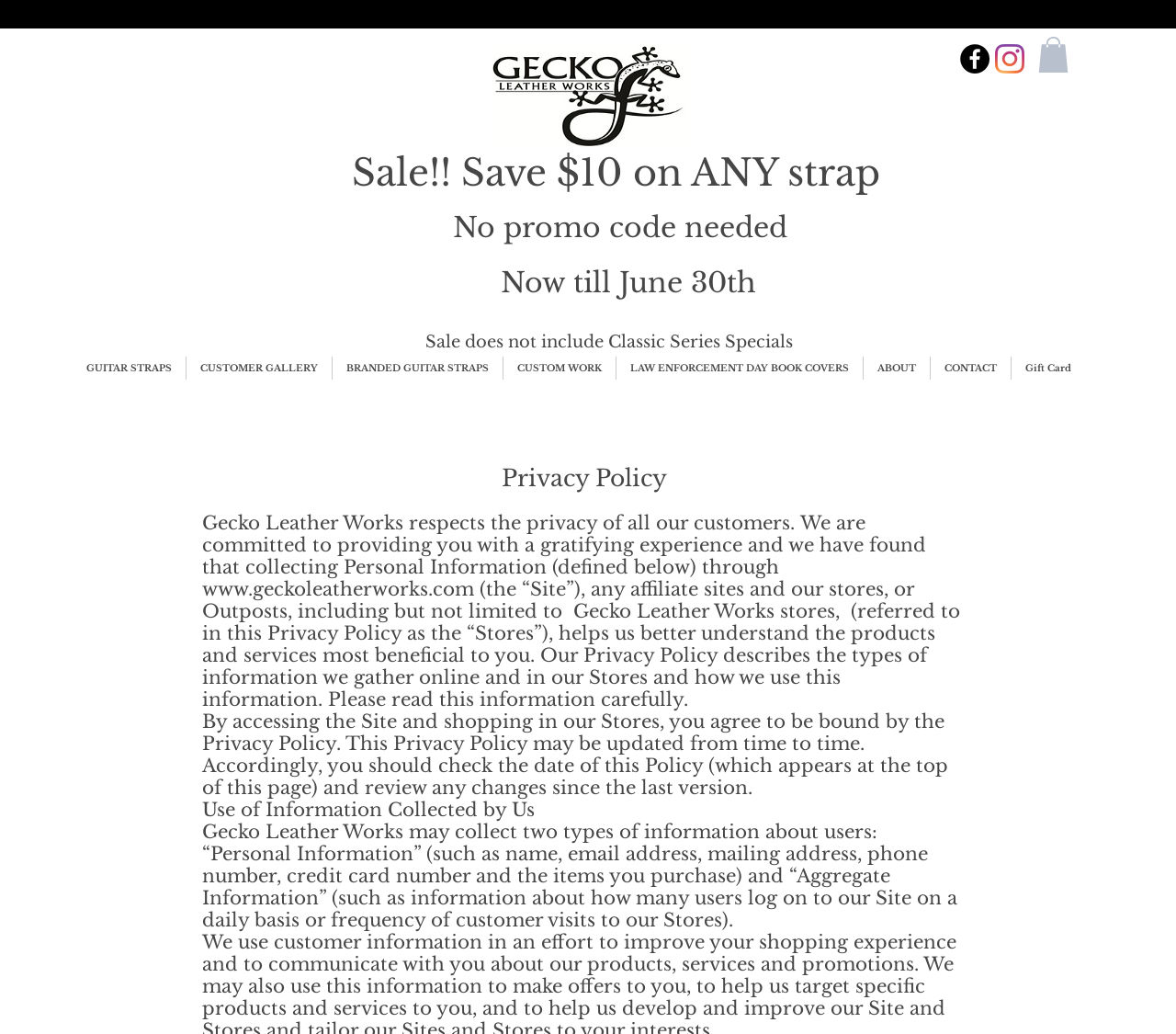Produce an elaborate caption capturing the essence of the webpage.

The webpage is primarily about Gecko Leather Works' privacy policy. At the top, there is a heading that reads "Shop Guitar Straps TODAY" with a link to "TODAY" on the right side. Below this, there is a gecko logo white image on the left, and a social bar with two links on the right. 

A button with an image is located on the right side, above a heading that announces a sale, stating "Save $10 on ANY strap" with details about the sale period and exclusions. 

On the left side, there is a navigation menu labeled "Site" with links to various sections, including "GUITAR STRAPS", "CUSTOMER GALLERY", "BRANDED GUITAR STRAPS", "CUSTOM WORK", "LAW ENFORCEMENT DAY BOOK COVERS", "ABOUT", "CONTACT", and "Gift Card". 

The main content of the page is the privacy policy, which starts with a heading "Privacy Policy" and is divided into sections. The policy explains how Gecko Leather Works respects customers' privacy, collects personal information, and uses this information to provide a better experience. The text is divided into paragraphs, with links to the website and affiliate sites.